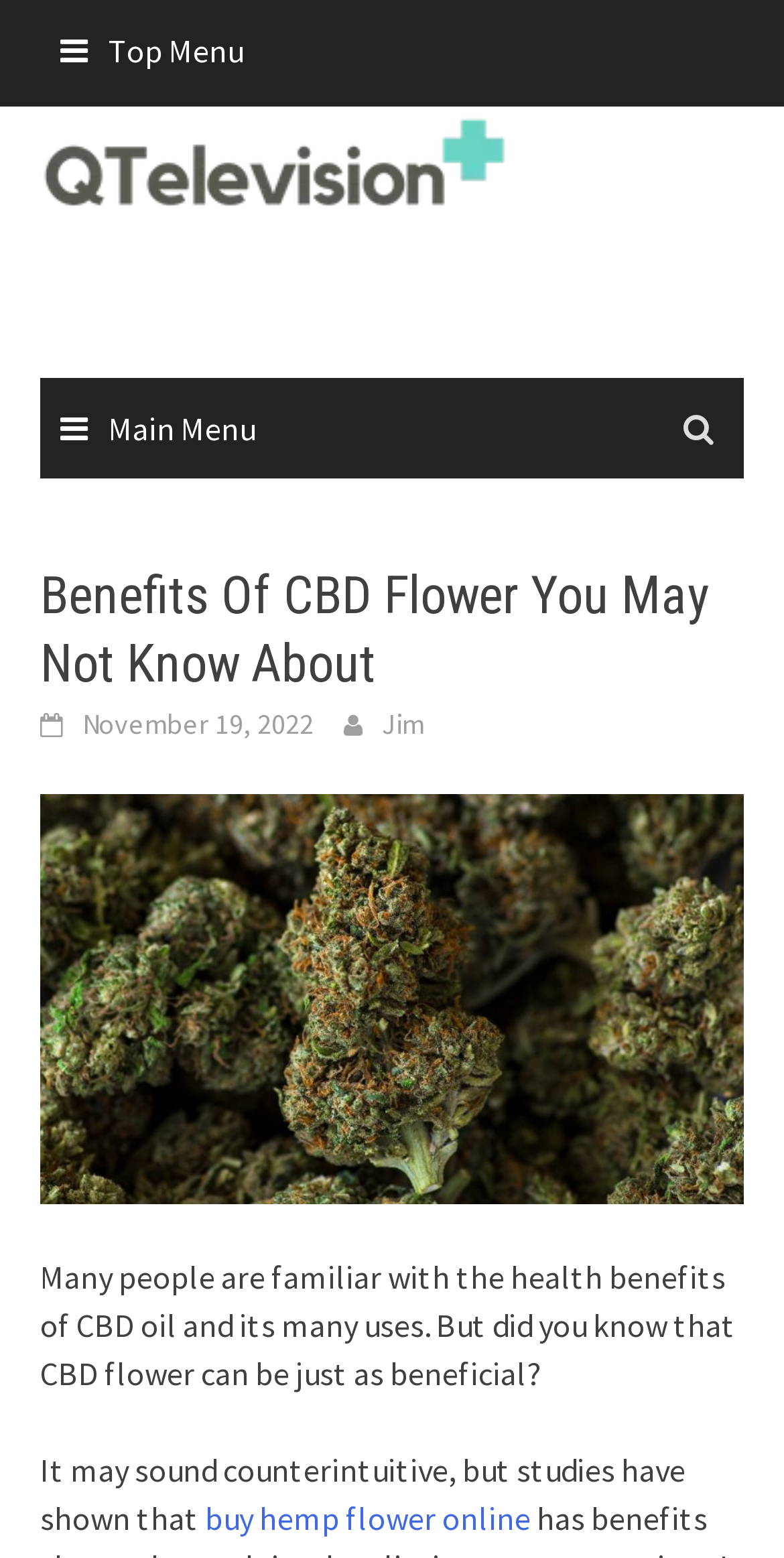What is the date of publication of the article?
Look at the image and respond with a single word or a short phrase.

November 19, 2022